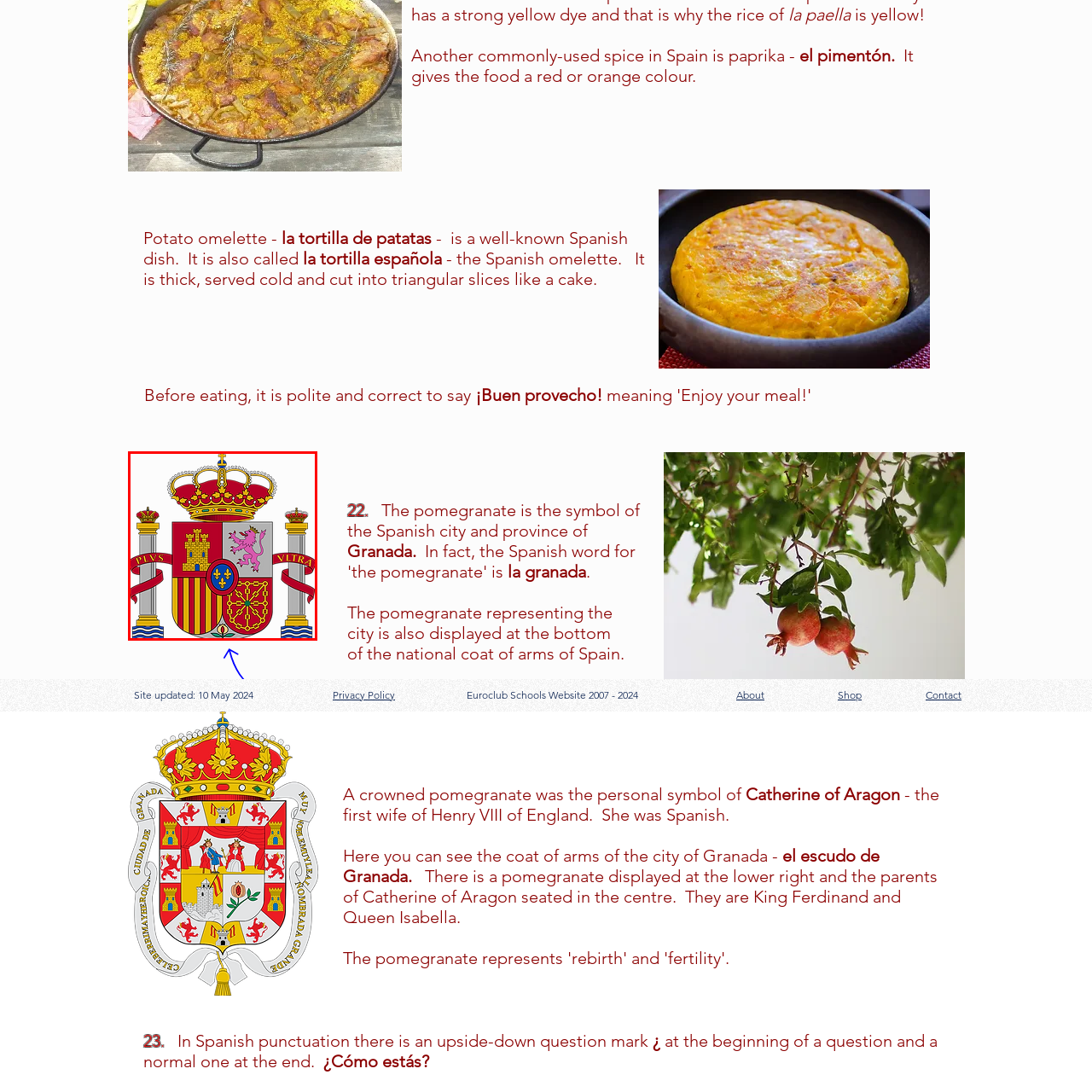What is the symbol of Castile on the shield?
Observe the image marked by the red bounding box and generate a detailed answer to the question.

The first quadrant of the shield features a gold castle, which is the symbol of Castile, one of the historical regions of Spain represented on the coat of arms.